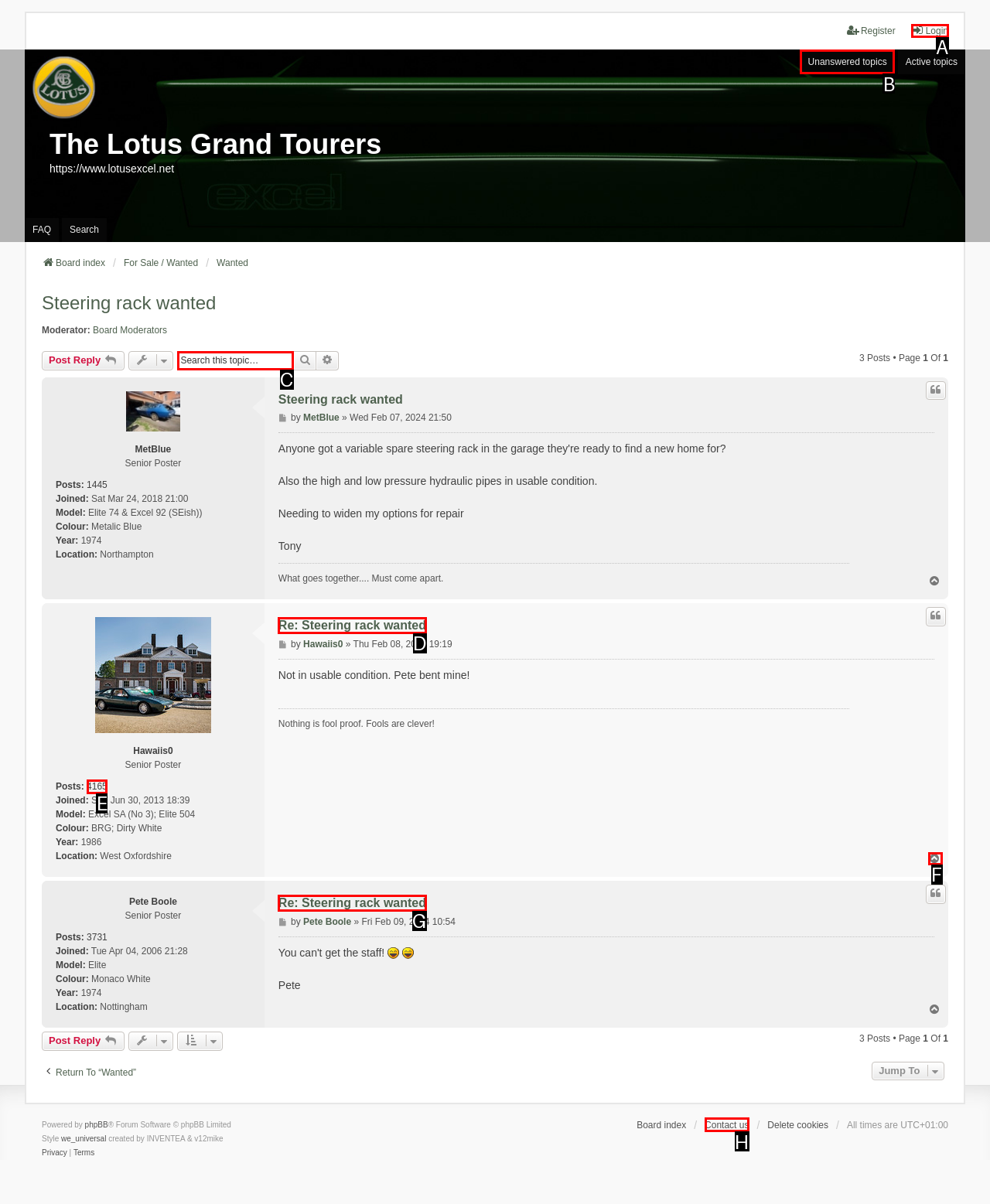Choose the correct UI element to click for this task: Click on the 'Login' menu item Answer using the letter from the given choices.

A